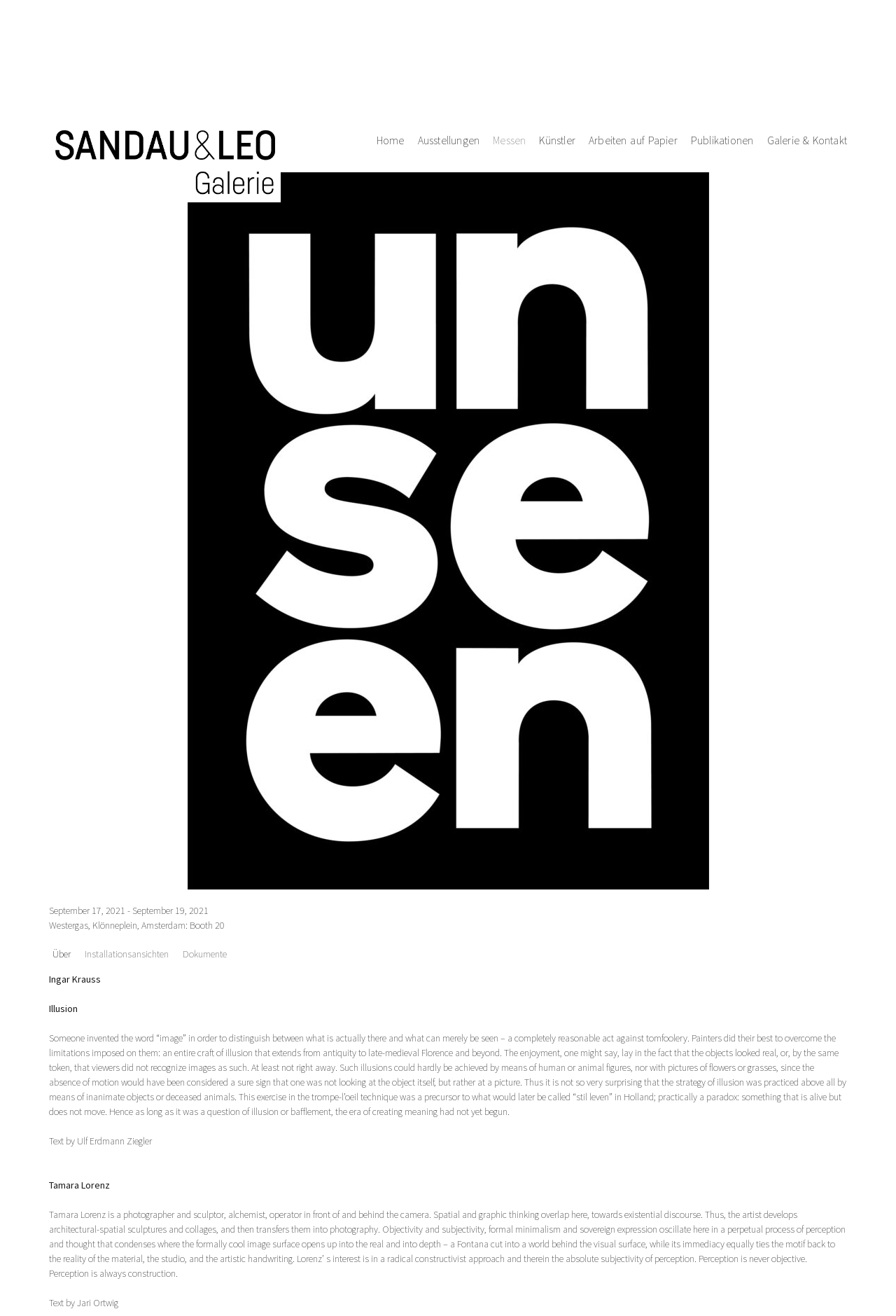Indicate the bounding box coordinates of the clickable region to achieve the following instruction: "Click on the 'Künstler' link."

[0.602, 0.03, 0.642, 0.046]